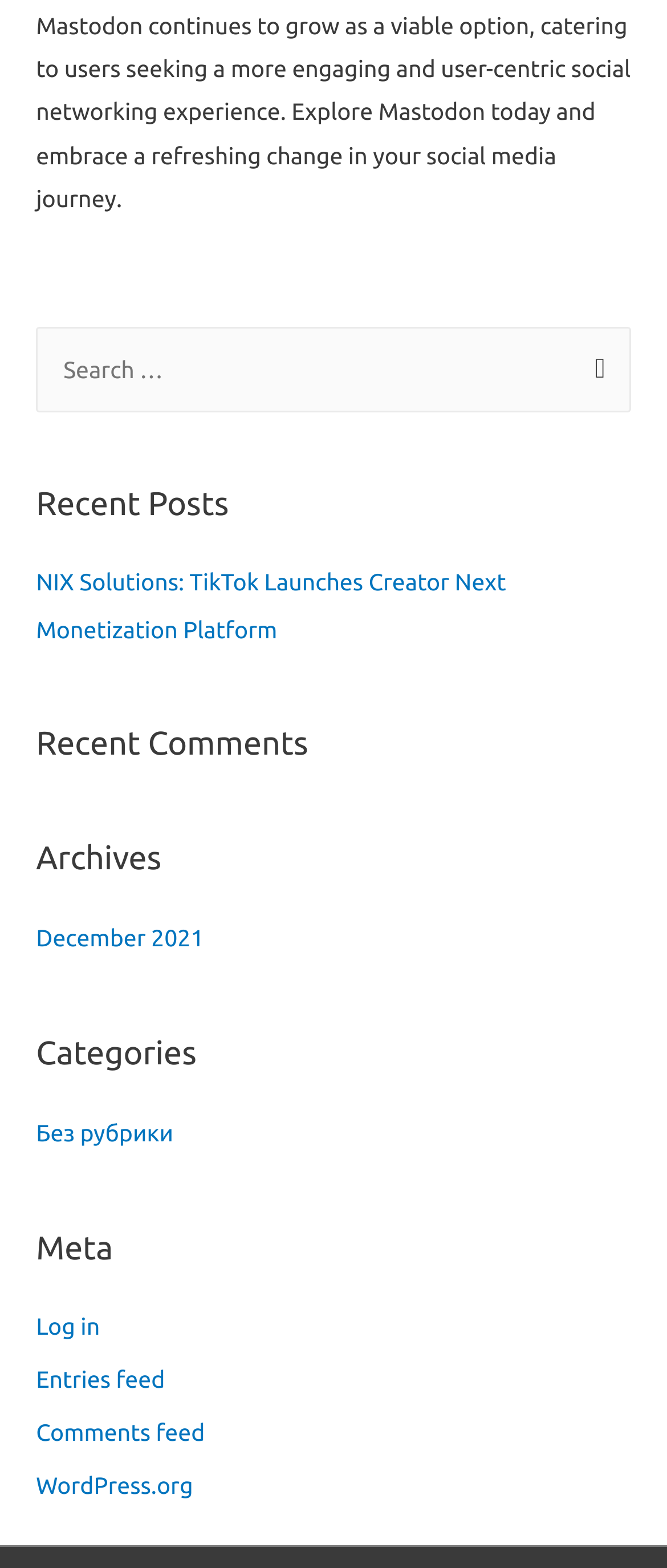From the webpage screenshot, predict the bounding box coordinates (top-left x, top-left y, bottom-right x, bottom-right y) for the UI element described here: Entries feed

[0.054, 0.871, 0.247, 0.889]